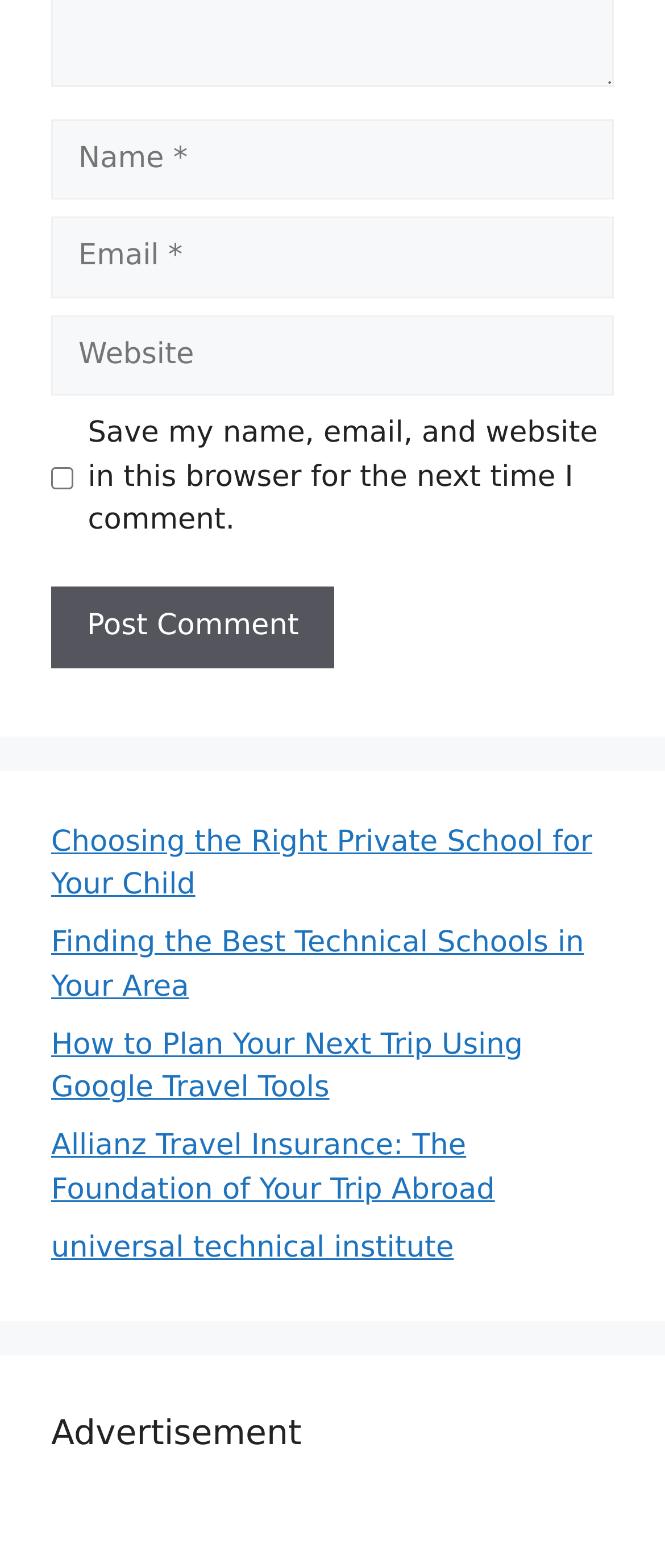Identify the bounding box coordinates of the element to click to follow this instruction: 'Input your email'. Ensure the coordinates are four float values between 0 and 1, provided as [left, top, right, bottom].

[0.077, 0.138, 0.923, 0.19]